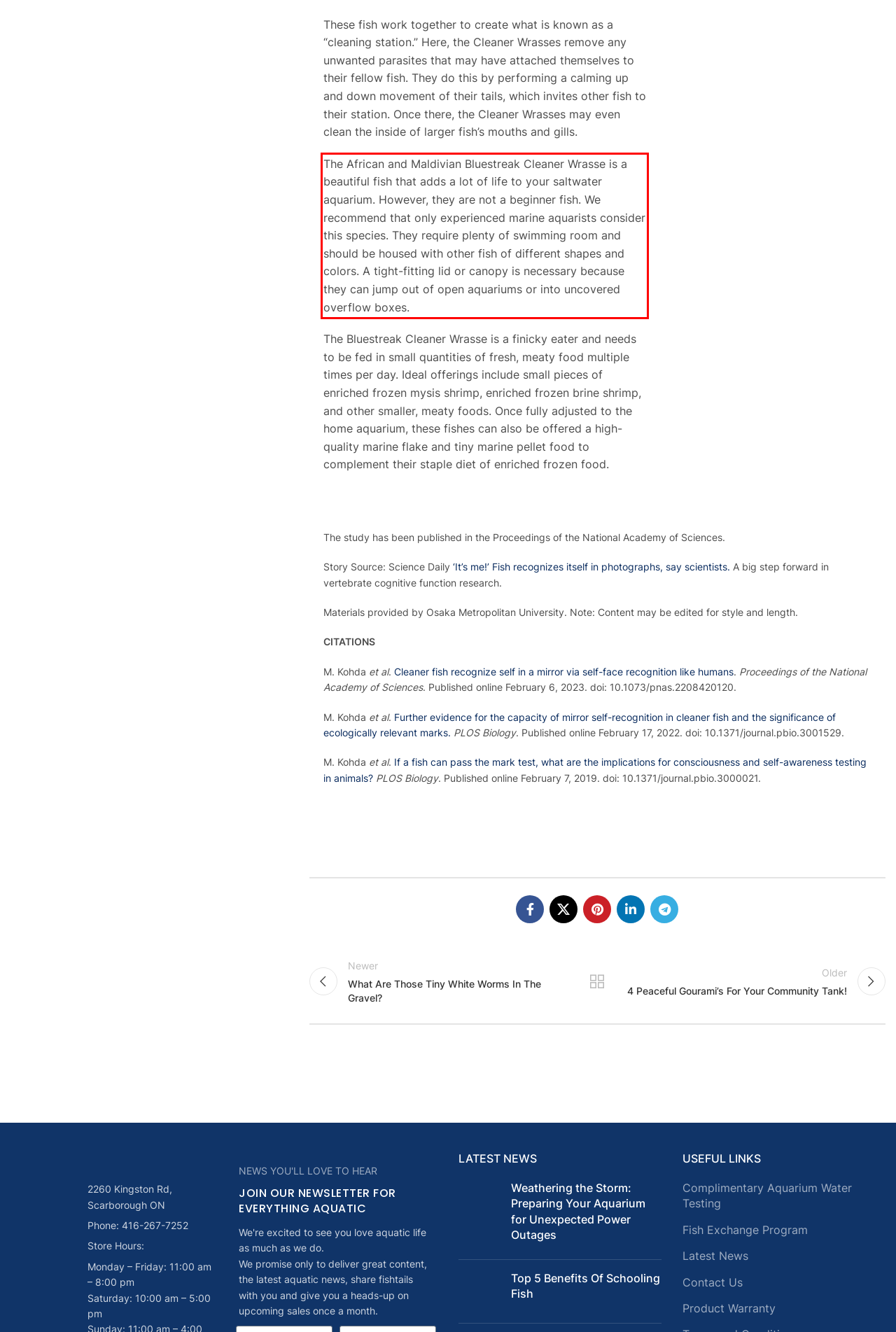You are given a webpage screenshot with a red bounding box around a UI element. Extract and generate the text inside this red bounding box.

The African and Maldivian Bluestreak Cleaner Wrasse is a beautiful fish that adds a lot of life to your saltwater aquarium. However, they are not a beginner fish. We recommend that only experienced marine aquarists consider this species. They require plenty of swimming room and should be housed with other fish of different shapes and colors. A tight-fitting lid or canopy is necessary because they can jump out of open aquariums or into uncovered overflow boxes.